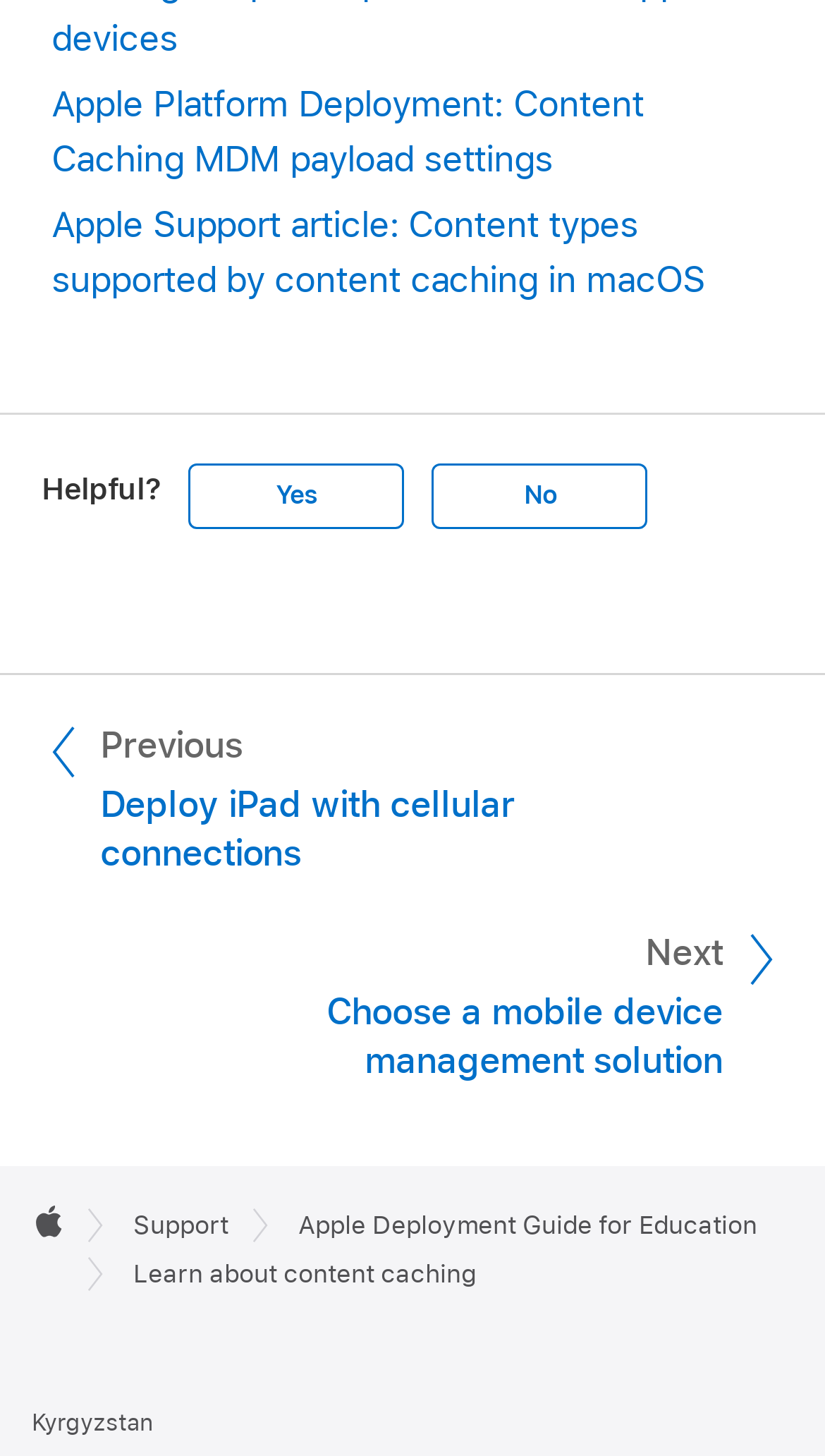Please specify the coordinates of the bounding box for the element that should be clicked to carry out this instruction: "Click on 'Yes' to indicate the page is helpful". The coordinates must be four float numbers between 0 and 1, formatted as [left, top, right, bottom].

[0.229, 0.319, 0.491, 0.363]